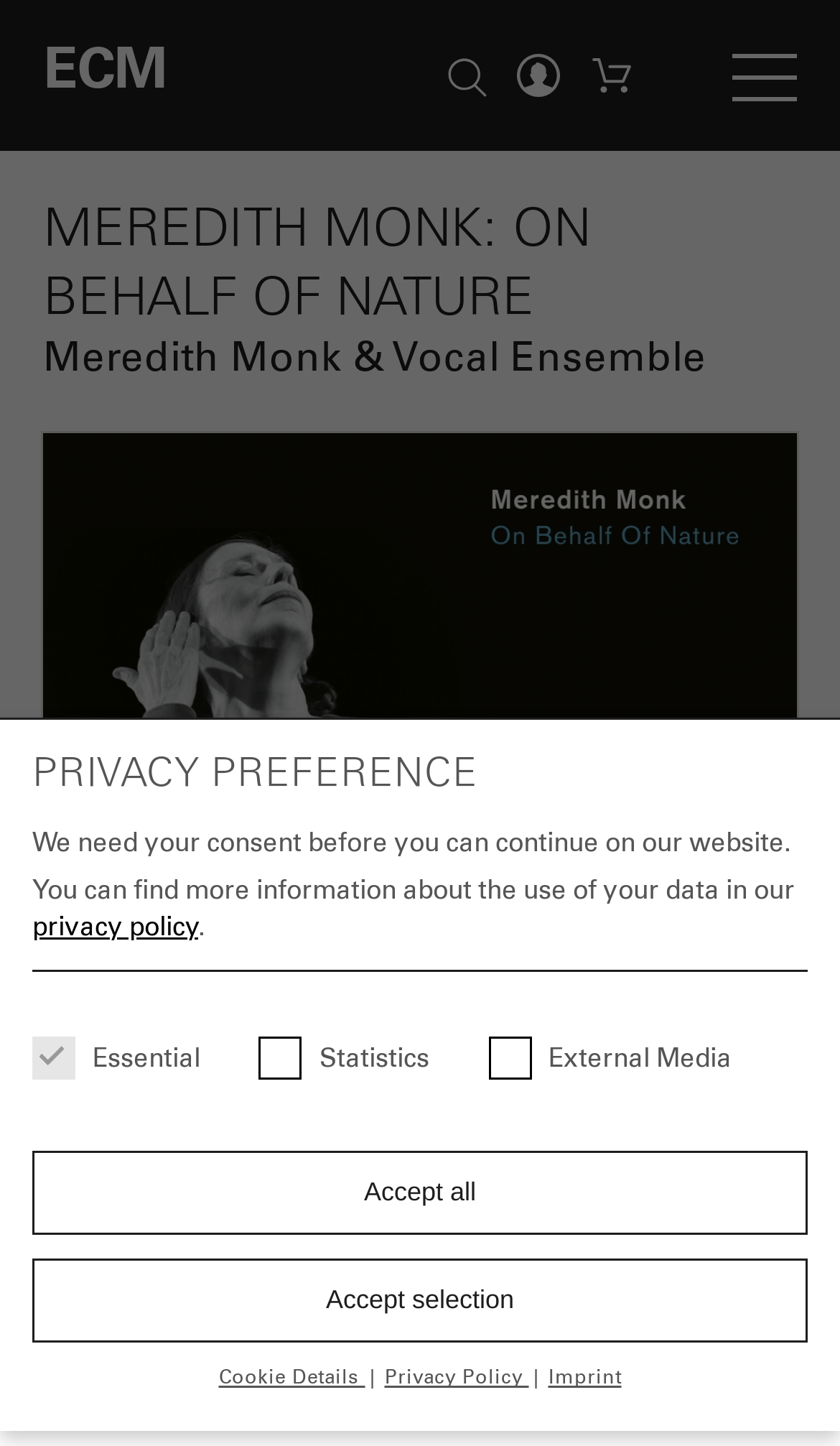Please identify the bounding box coordinates of the element that needs to be clicked to perform the following instruction: "Search for something".

[0.482, 0.033, 0.503, 0.07]